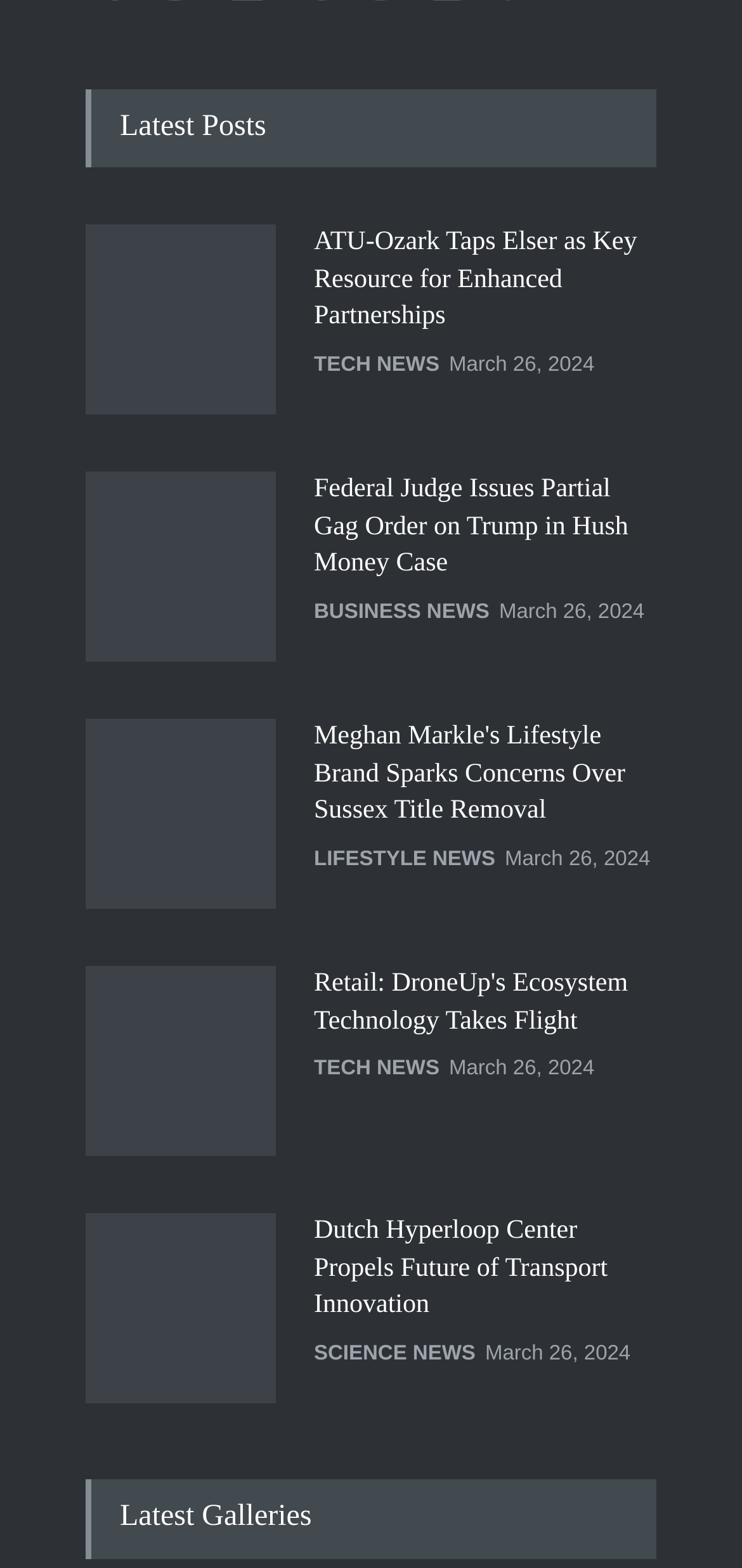Provide the bounding box coordinates for the specified HTML element described in this description: "SCIENCE NEWS". The coordinates should be four float numbers ranging from 0 to 1, in the format [left, top, right, bottom].

[0.423, 0.856, 0.641, 0.871]